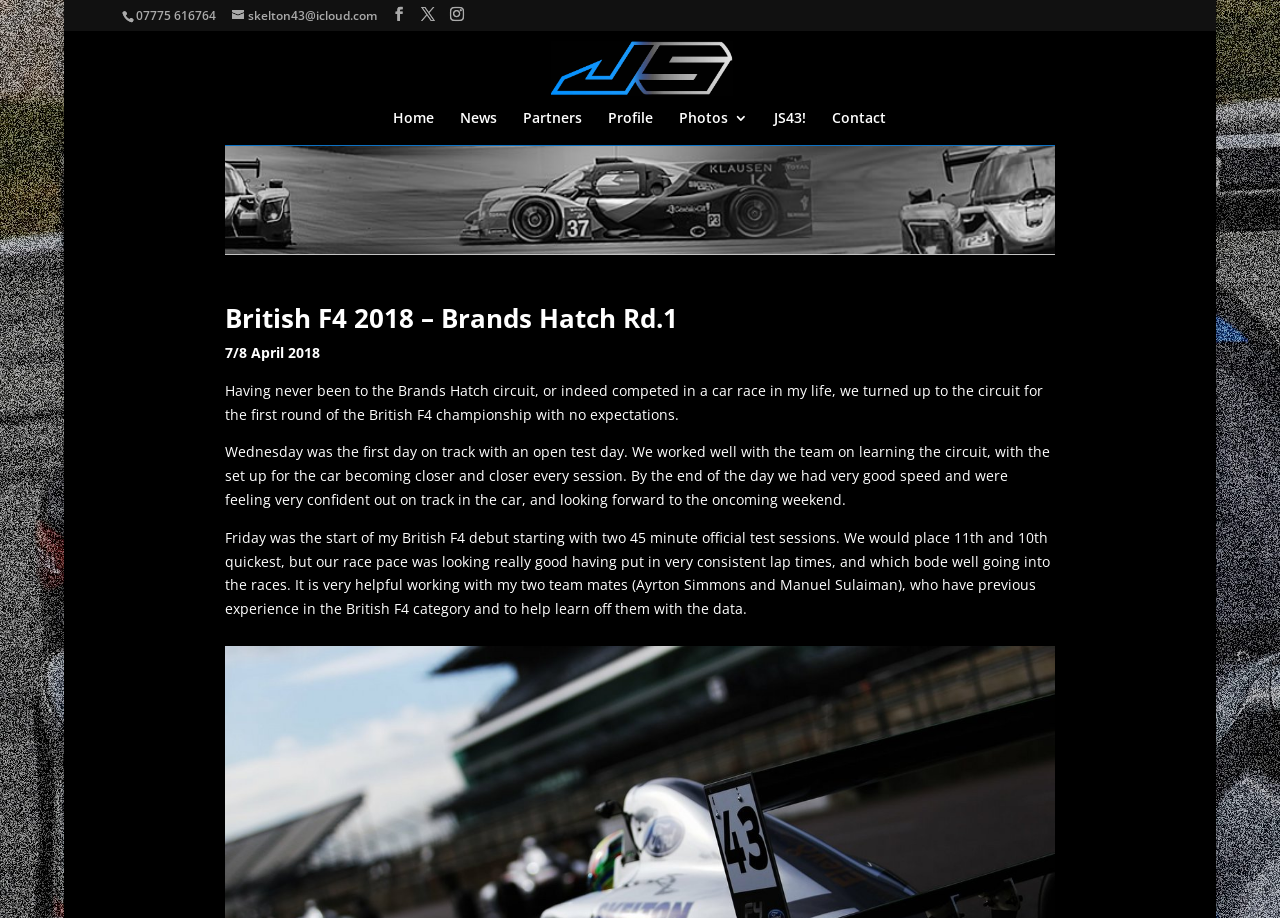Please identify the bounding box coordinates of the area I need to click to accomplish the following instruction: "Contact Josh Skelton Racing".

[0.65, 0.121, 0.693, 0.151]